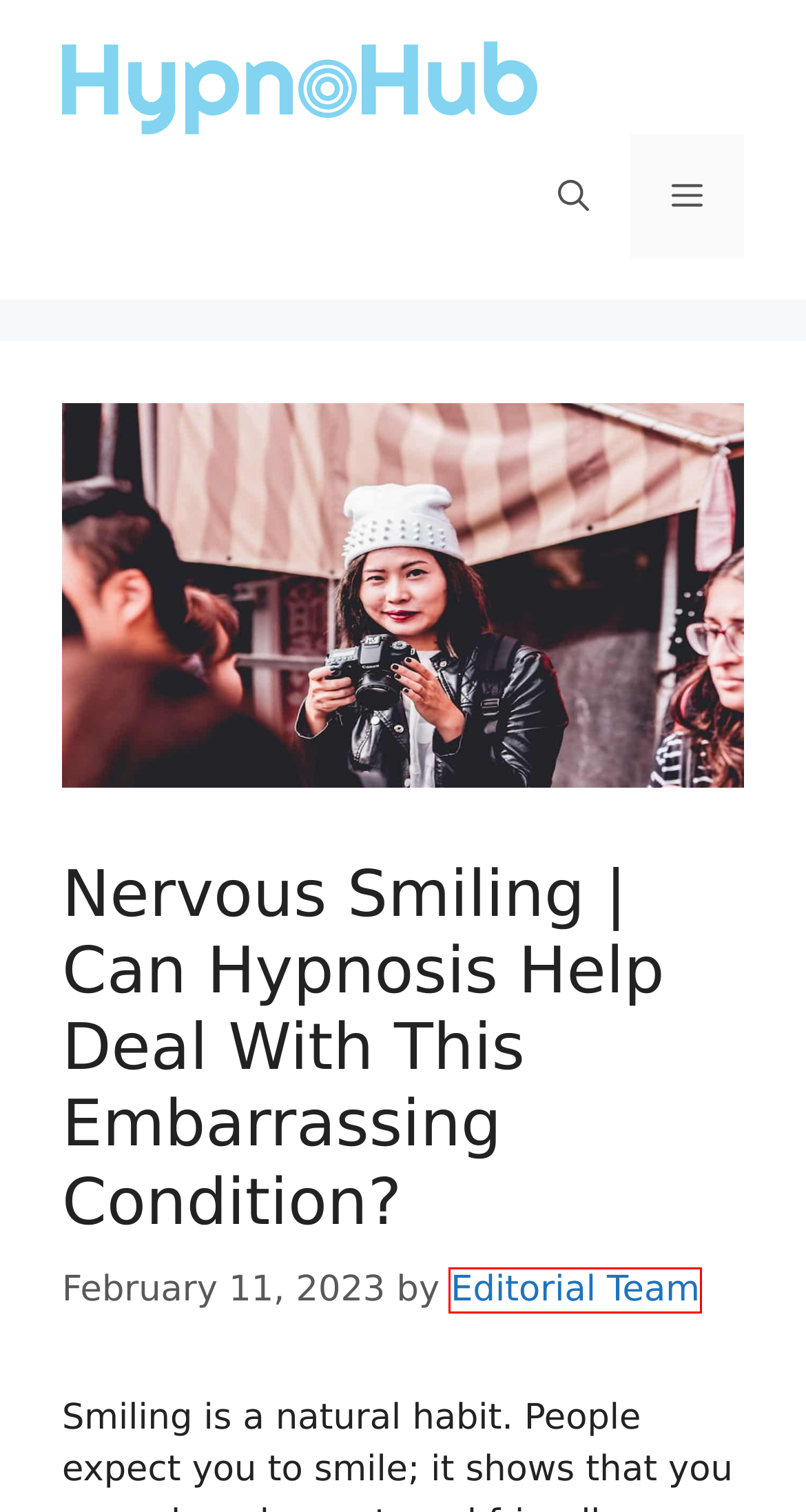Look at the screenshot of a webpage where a red bounding box surrounds a UI element. Your task is to select the best-matching webpage description for the new webpage after you click the element within the bounding box. The available options are:
A. How to Stop Mouth Breathing | Does Hypnosis Help? - HYPNOHUB
B. Category: Hypnosis - HYPNOHUB
C. Hypnosis for Cancer | Does It Help & In Which Way?
D. Hypnosis For Fear of Heights | Yes, It Really Works!
E. HYPNOHUB - Everything You Need to Know about Hypnosis & Hypnotherapy
F. Author: Editorial Team - HYPNOHUB
G. Hypnotherapy For Pain | Relieve Aches and Ailments Naturally
H. How To Hypnotize Someone | Detailed Guide to Methods & Techniques

F